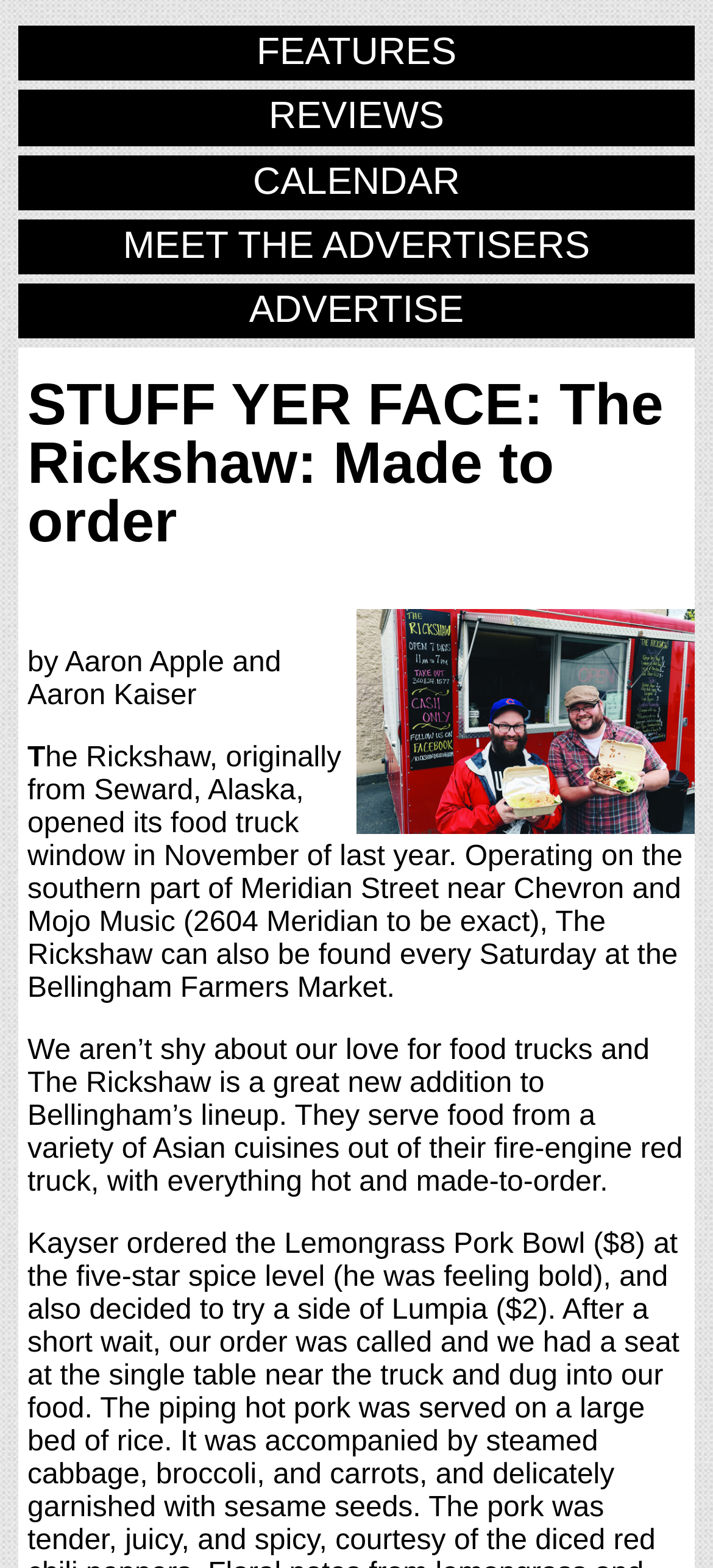Given the description of a UI element: "CALENDAR", identify the bounding box coordinates of the matching element in the webpage screenshot.

[0.026, 0.099, 0.974, 0.134]